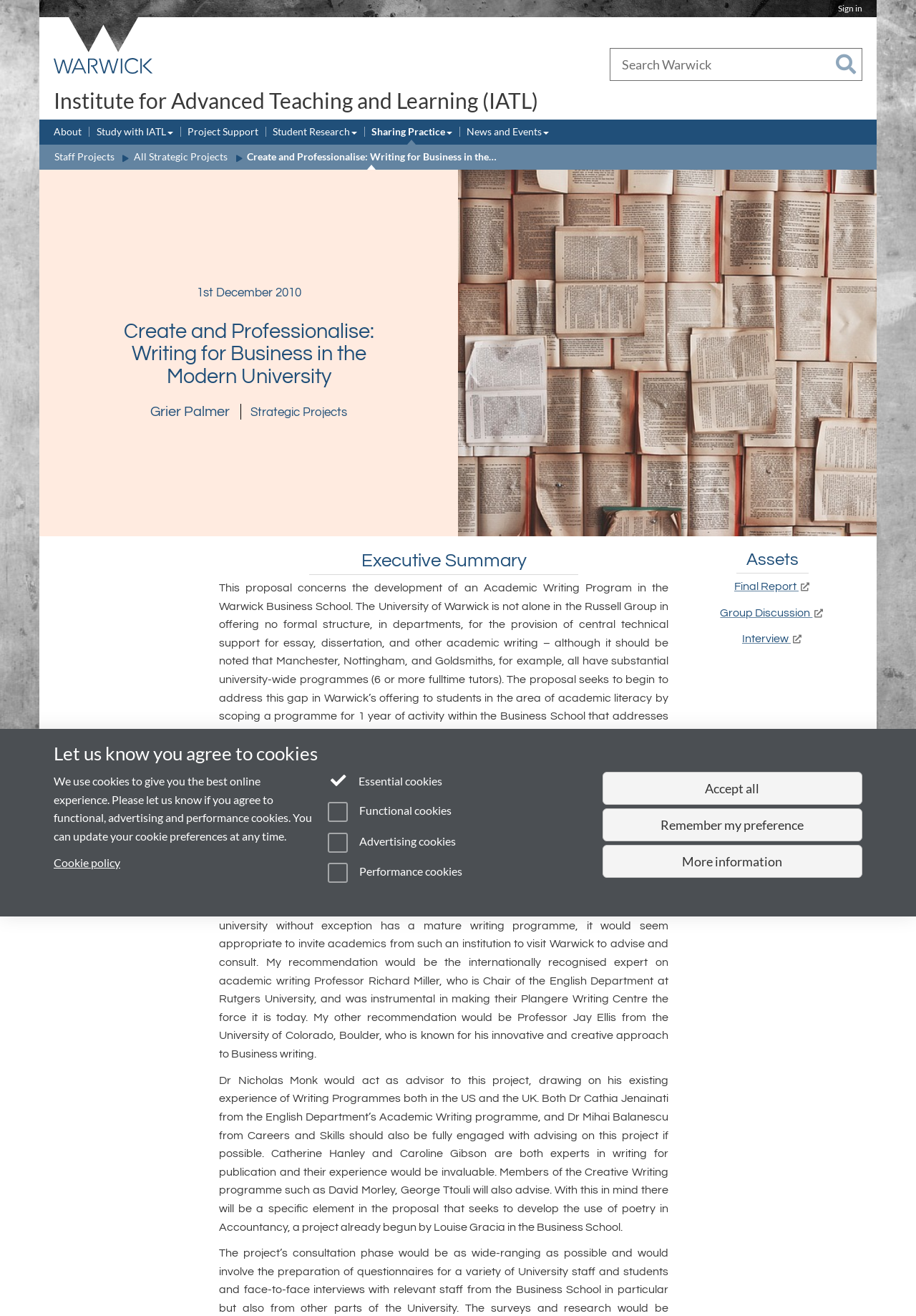Pinpoint the bounding box coordinates of the area that must be clicked to complete this instruction: "Search for posts".

None